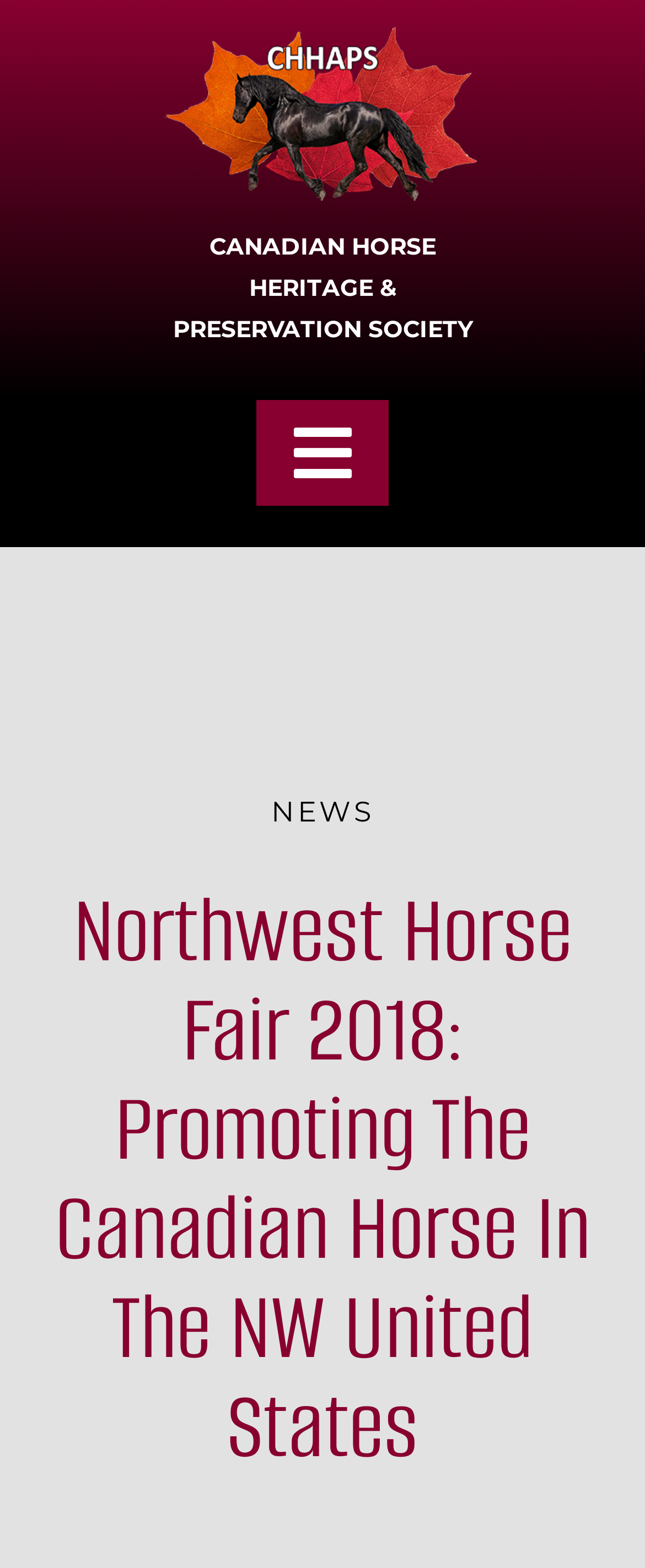Please examine the image and answer the question with a detailed explanation:
What is the logo on the top left?

The logo is located on the top left of the webpage, and it is an image with the text 'CHHAPS' written below it, which stands for Canadian Horse Heritage & Preservation Society.